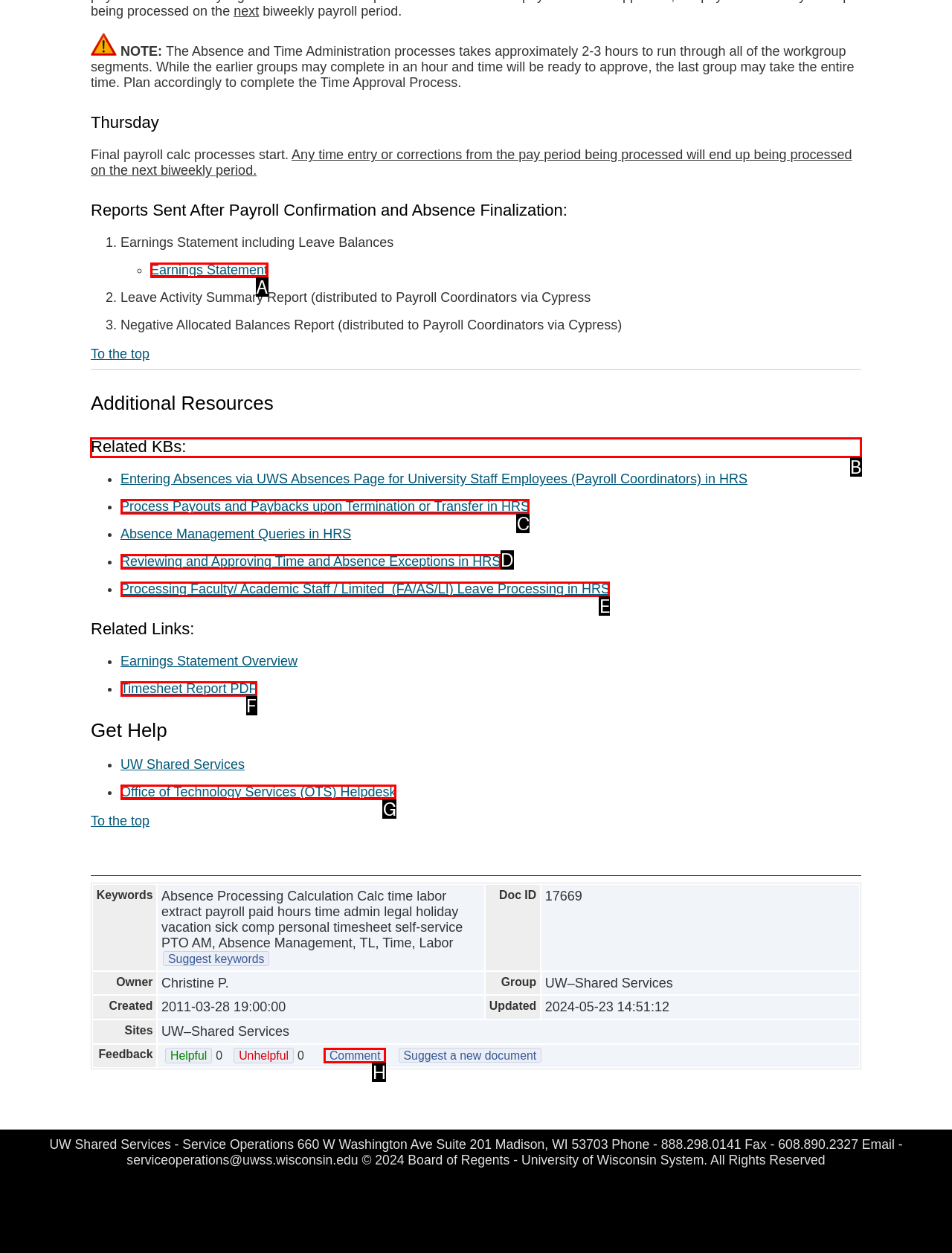Find the appropriate UI element to complete the task: Click the Post Comment button. Indicate your choice by providing the letter of the element.

None